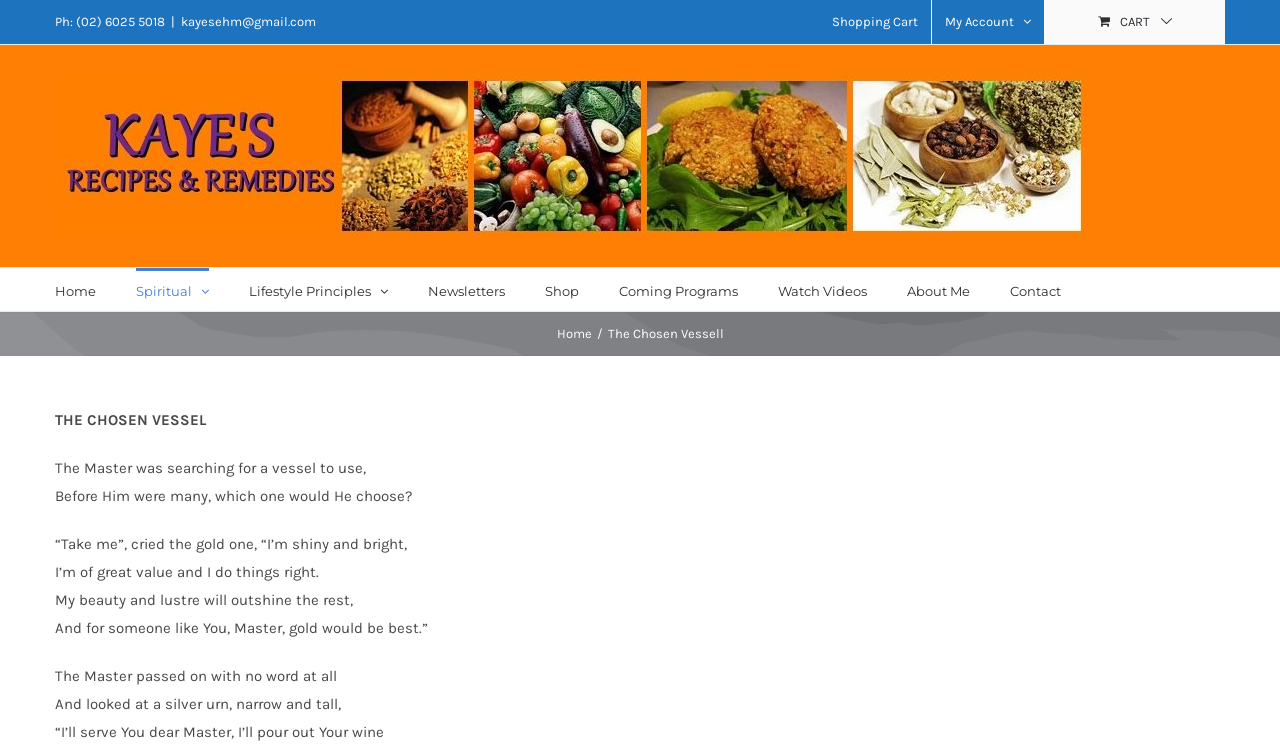Please provide a brief answer to the following inquiry using a single word or phrase:
How many navigation menus are on the webpage?

2